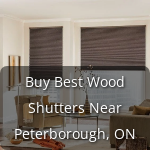Provide a single word or phrase answer to the question: 
Is the product available for purchase in Peterborough?

Yes